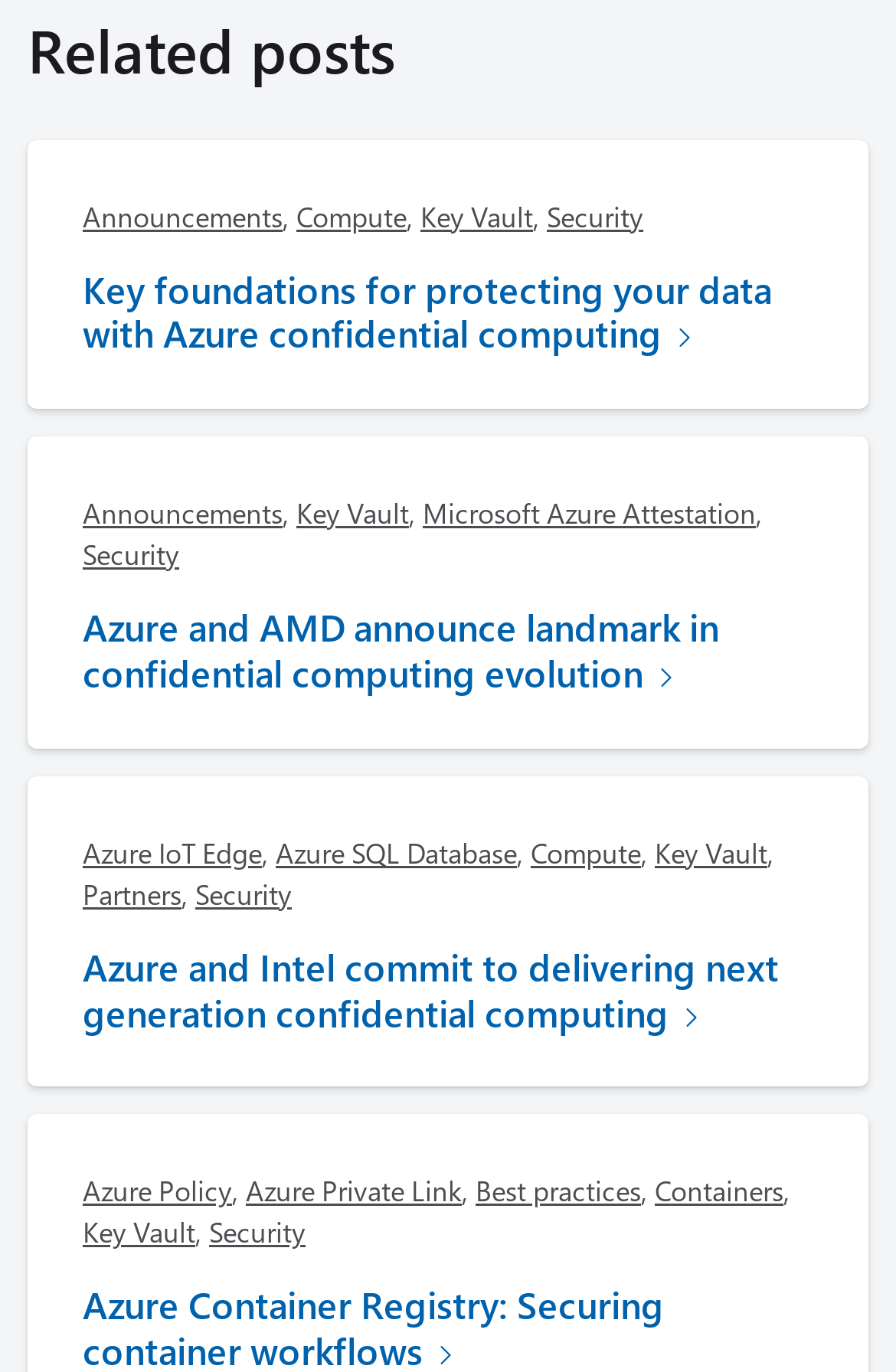Give a one-word or short-phrase answer to the following question: 
How many headings are on this webpage?

3